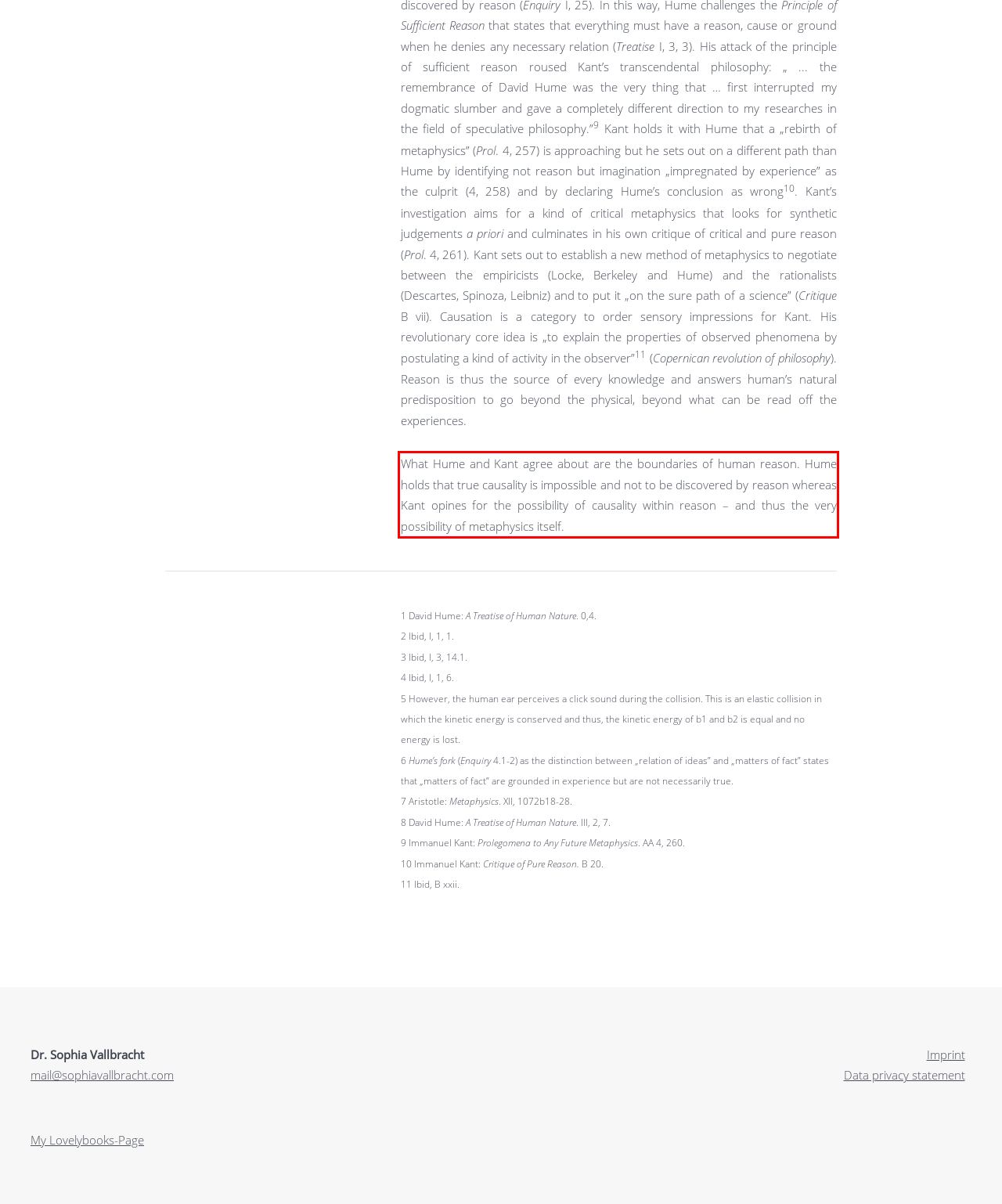Analyze the screenshot of a webpage where a red rectangle is bounding a UI element. Extract and generate the text content within this red bounding box.

What Hume and Kant agree about are the boundaries of human reason. Hume holds that true causality is impossible and not to be discovered by reason whereas Kant opines for the possibility of causality within reason – and thus the very possibility of metaphysics itself.